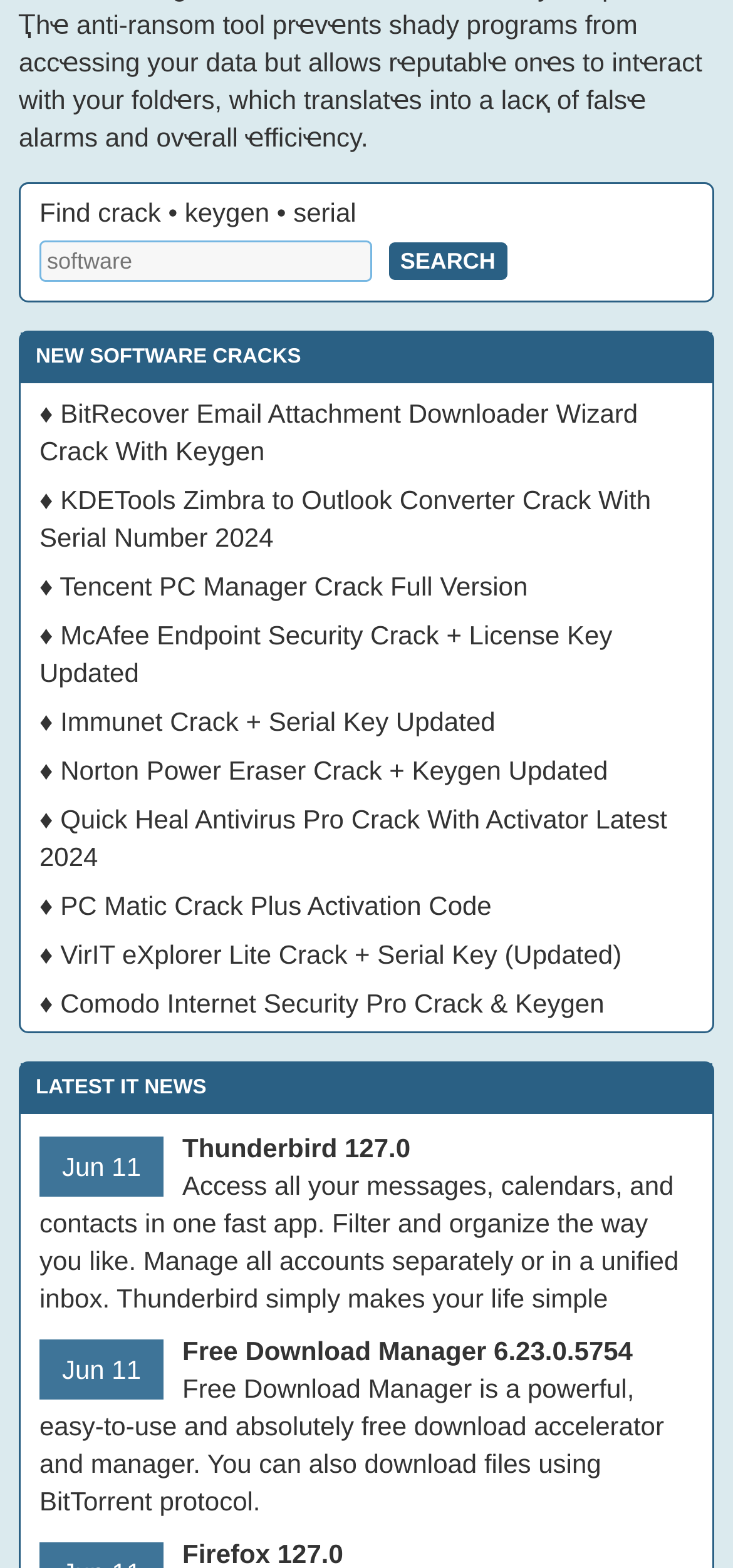Please provide a brief answer to the question using only one word or phrase: 
What type of content is available on this webpage?

Software cracks and IT news